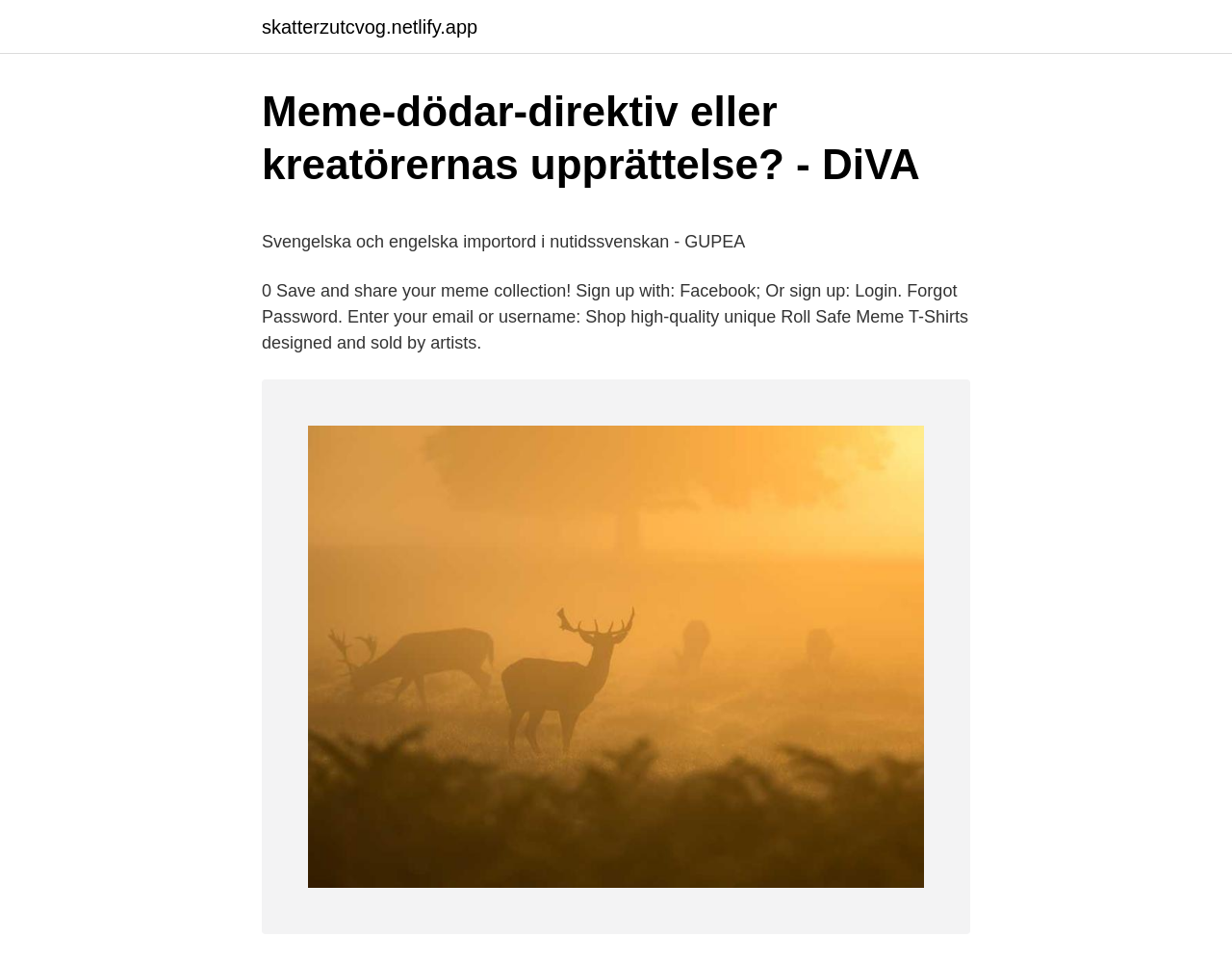Extract the bounding box coordinates of the UI element described: "Delhi Unveiled: A Multifaceted Metropolis". Provide the coordinates in the format [left, top, right, bottom] with values ranging from 0 to 1.

None